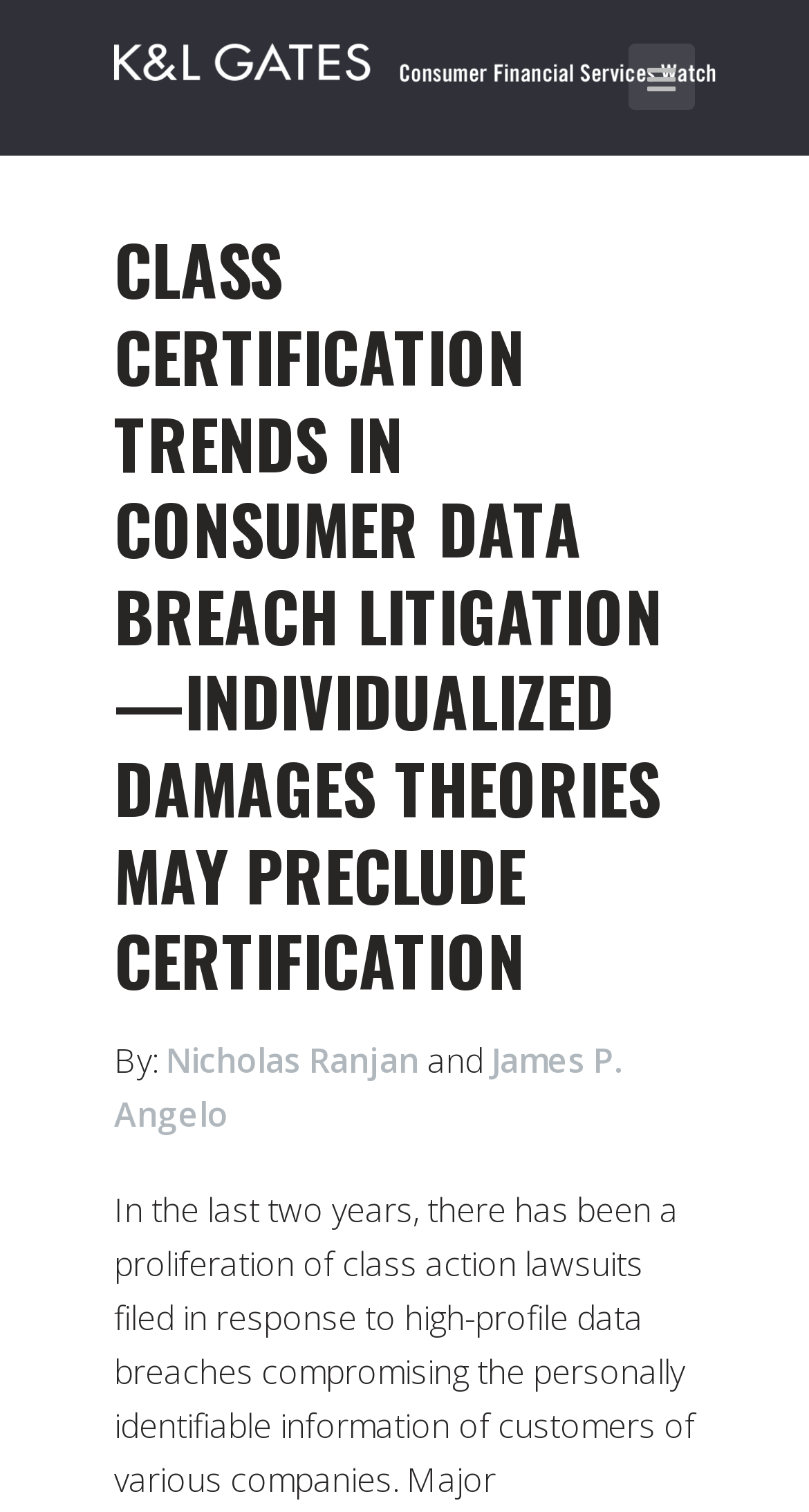What is the symbol next to 'Consumer Financial Services Watch'?
Using the screenshot, give a one-word or short phrase answer.

